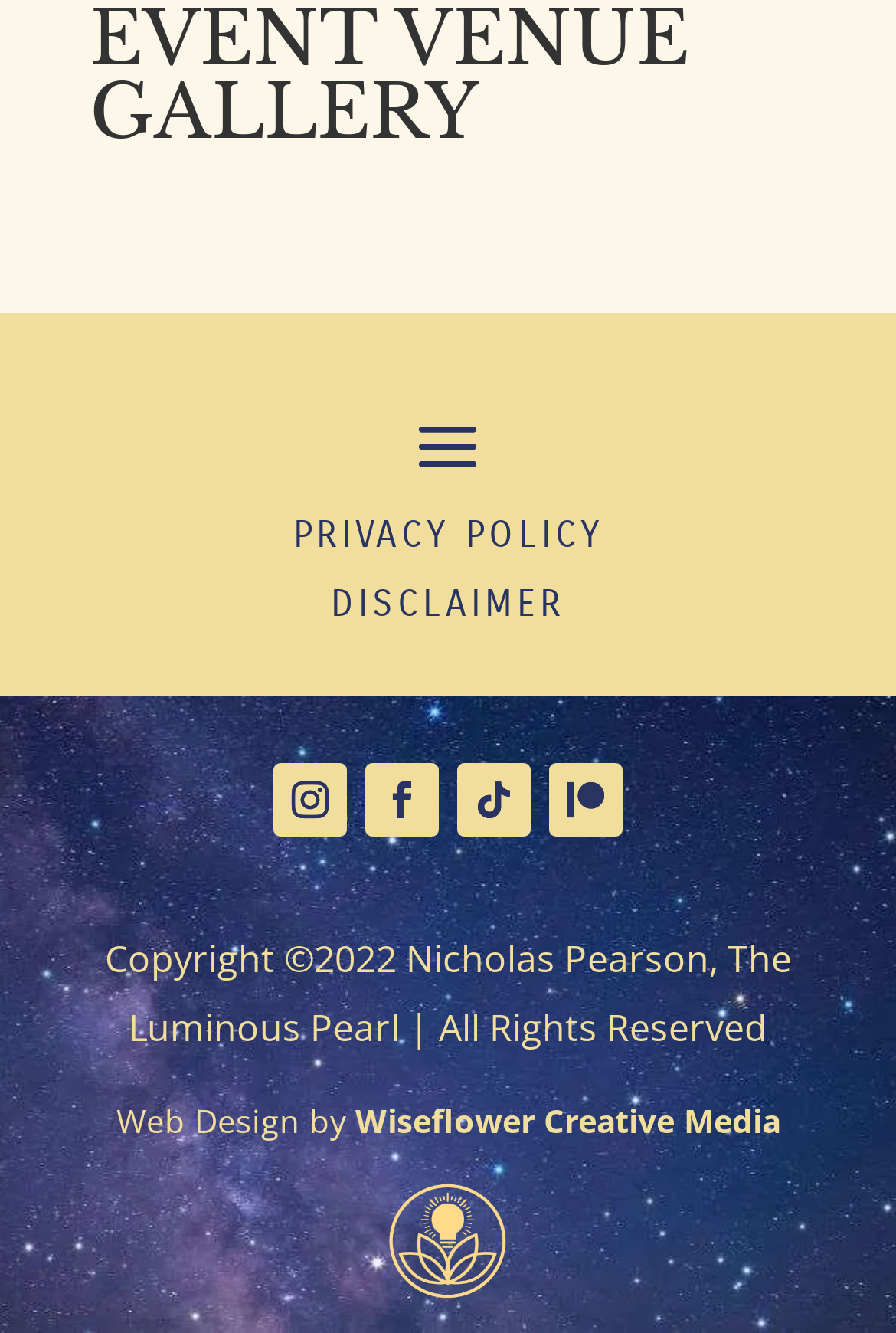Find the bounding box coordinates corresponding to the UI element with the description: "Wiseflower Creative Media". The coordinates should be formatted as [left, top, right, bottom], with values as floats between 0 and 1.

[0.396, 0.824, 0.871, 0.857]